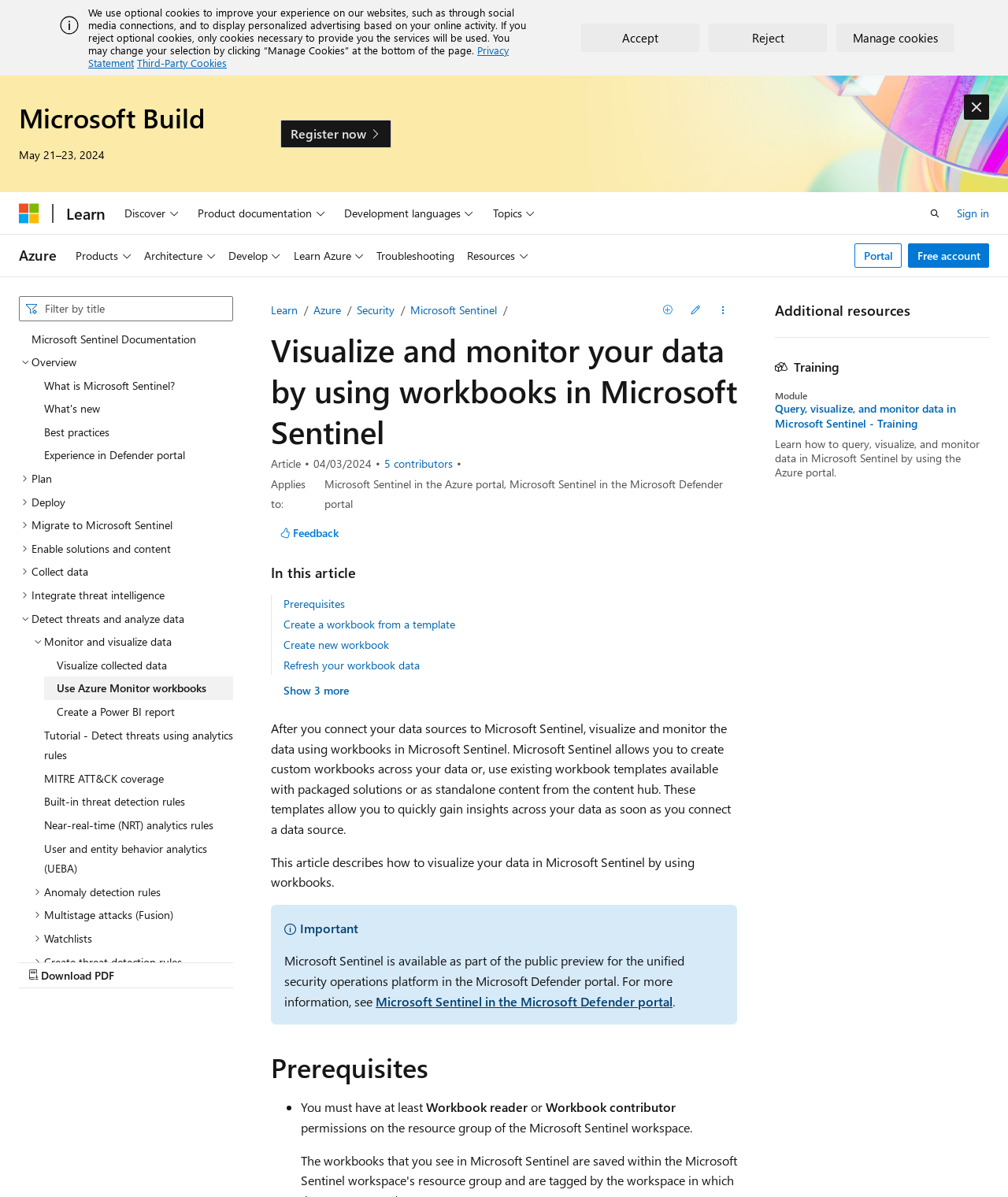Please identify the bounding box coordinates for the region that you need to click to follow this instruction: "Read about local gem in Bailieborough".

None